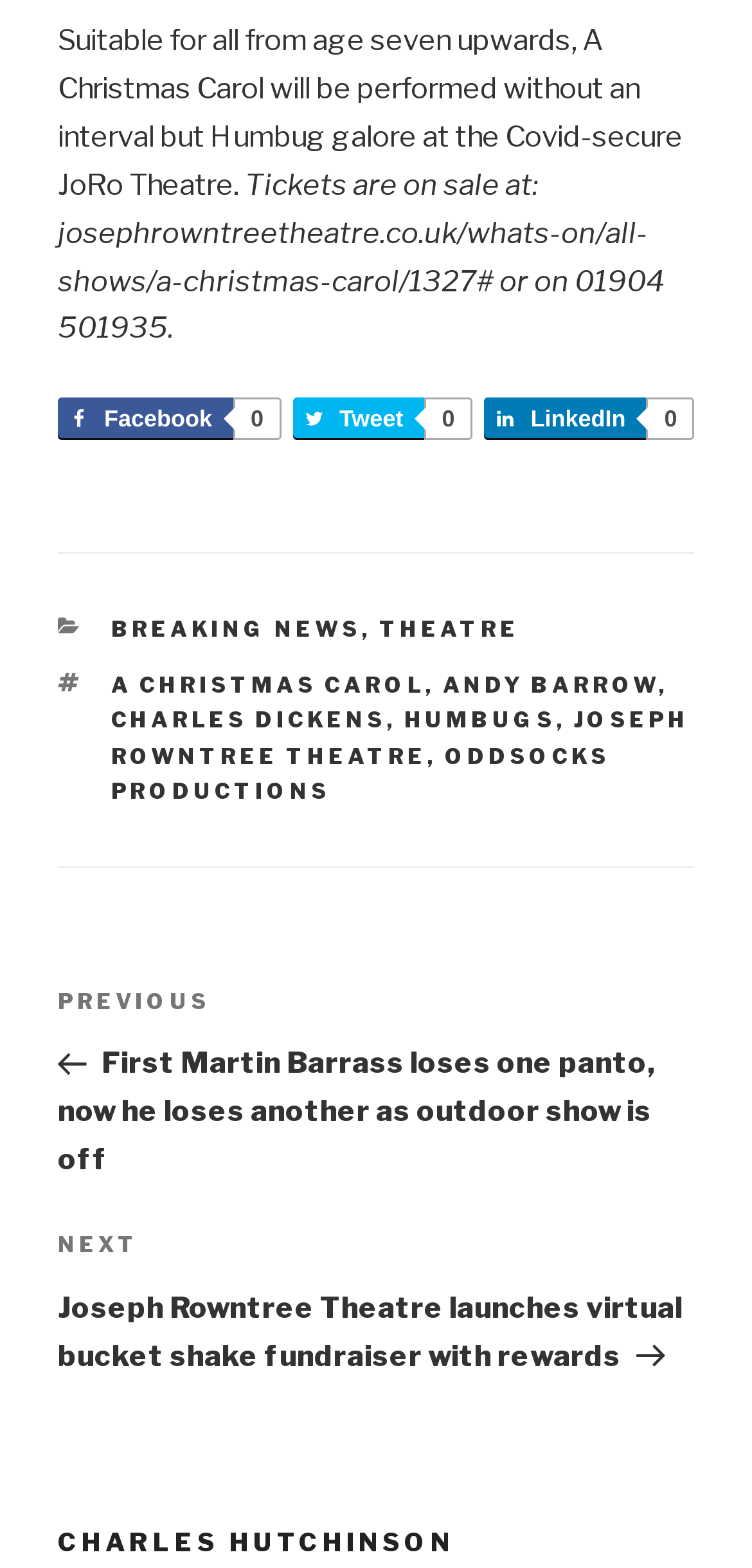Identify the bounding box coordinates of the region that should be clicked to execute the following instruction: "View A Christmas Carol tickets".

[0.077, 0.107, 0.885, 0.221]